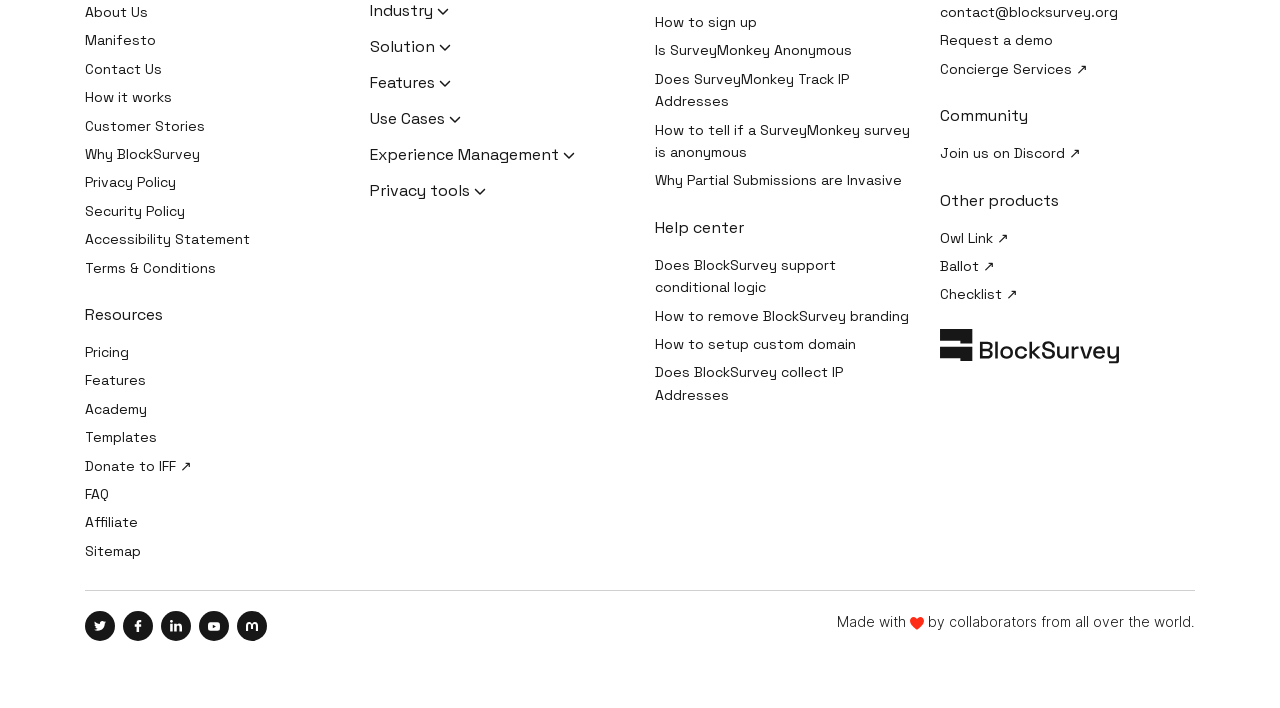Please specify the bounding box coordinates of the area that should be clicked to accomplish the following instruction: "Click on About Us". The coordinates should consist of four float numbers between 0 and 1, i.e., [left, top, right, bottom].

[0.066, 0.004, 0.116, 0.03]